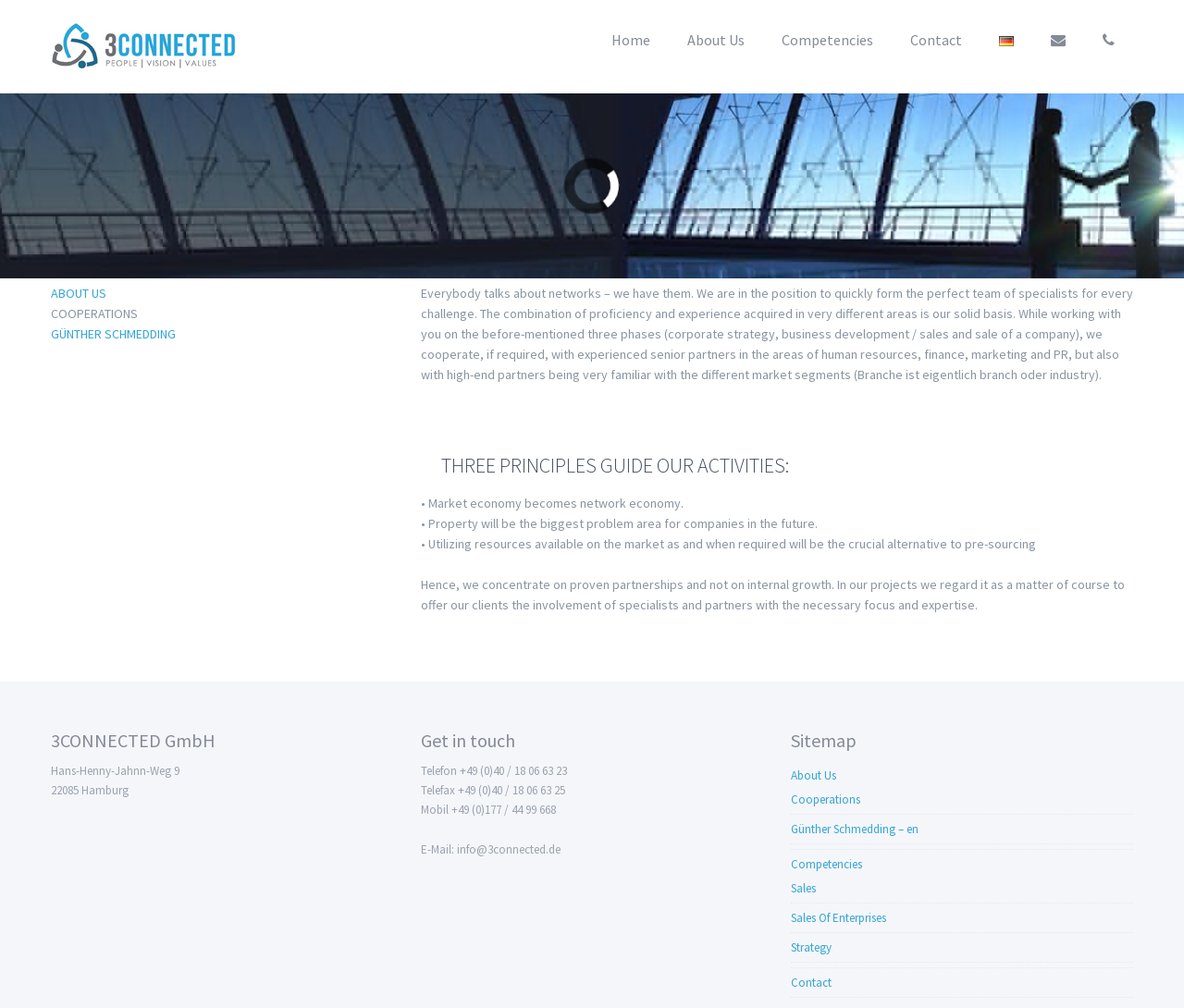What is the phone number of the company?
Based on the screenshot, provide a one-word or short-phrase response.

+49 (0)40 / 18 06 63 23